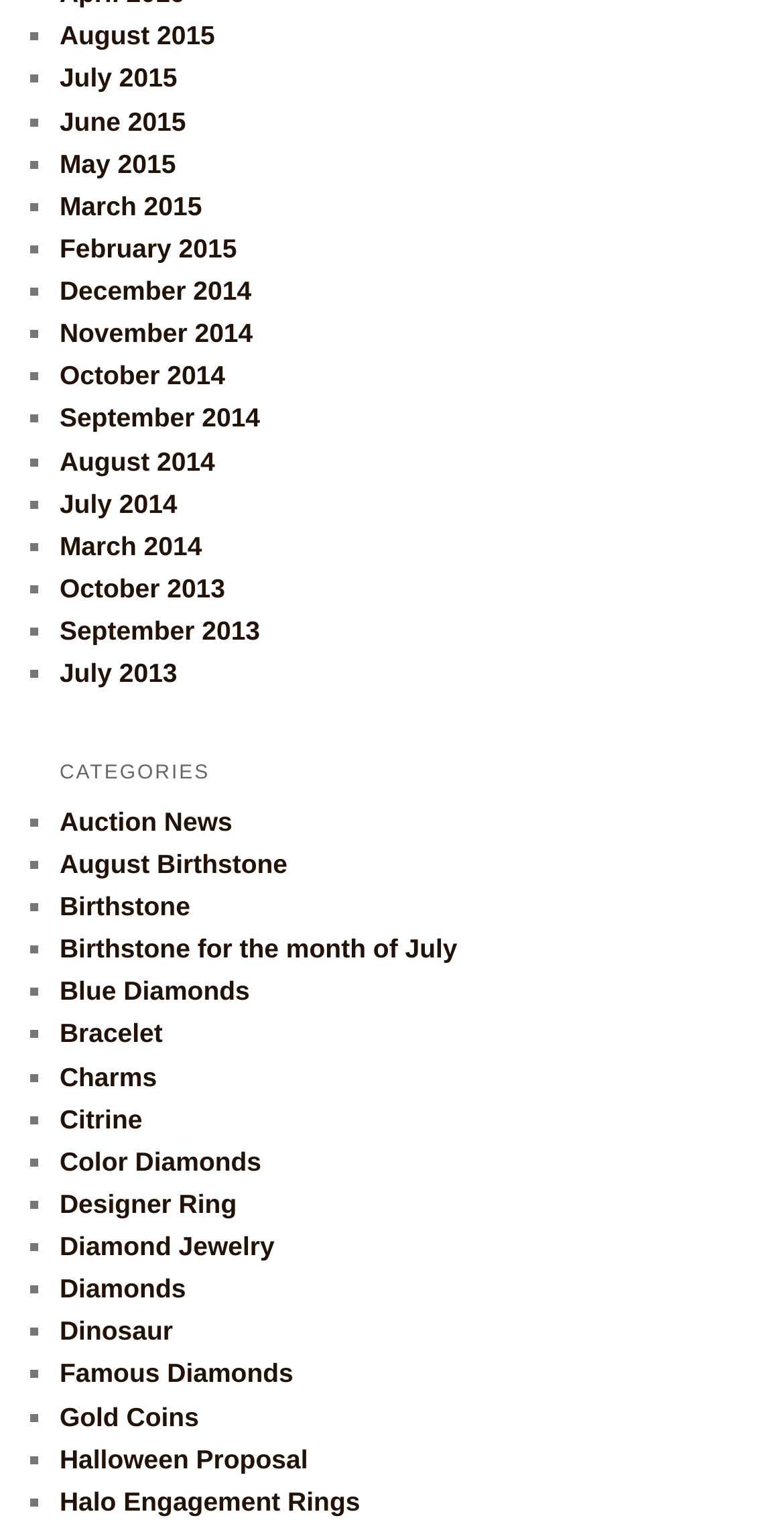Determine the bounding box coordinates of the region that needs to be clicked to achieve the task: "View categories".

[0.076, 0.491, 0.924, 0.526]